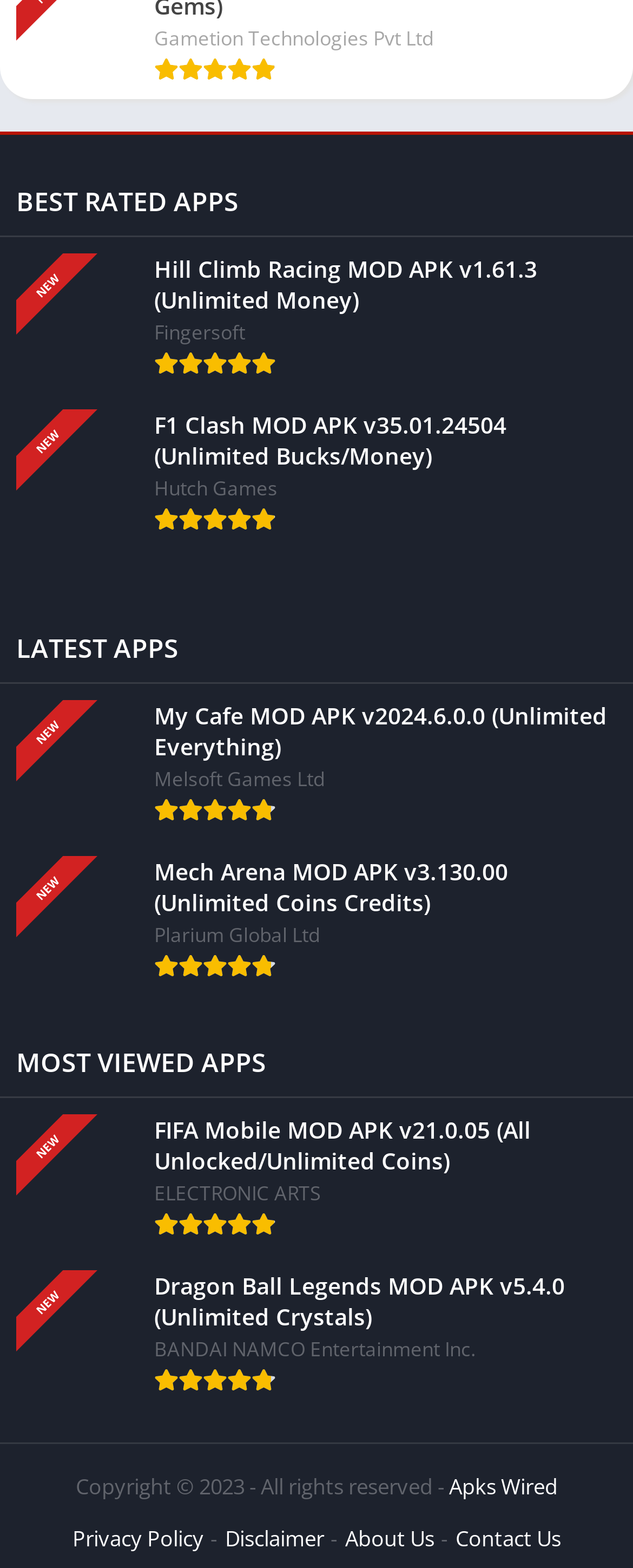Look at the image and write a detailed answer to the question: 
What is the category of the first app listed?

The first app listed is 'Hill Climb Racing Mod Apk' which is a modded version of the popular game Hill Climb Racing. This can be determined by looking at the link text and the image associated with it.